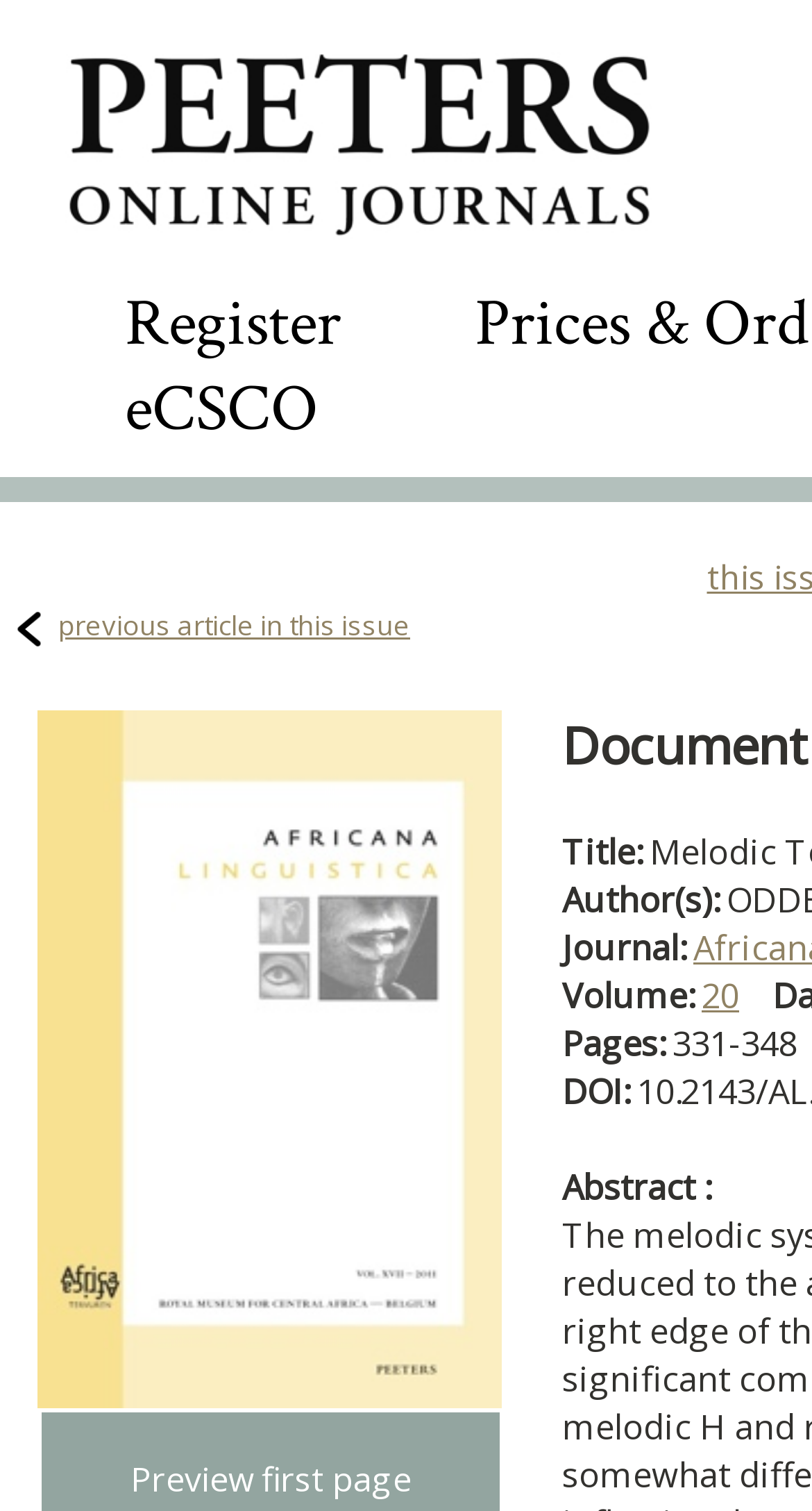Provide a thorough description of the webpage you see.

The webpage is titled "PEETERS ONLINE JOURNALS" and appears to be a journal article page. At the top, there is a large image spanning most of the width of the page. Below the image, there are two links, "Register" and "eCSCO", positioned side by side.

The main content of the page is divided into two sections. On the left, there is a table of contents with a link to the "previous article in this issue" accompanied by two small images. On the right, there is a section with metadata about the current article, including the author(s), journal, volume, and page numbers. The volume number is a clickable link. There is also a DOI (Digital Object Identifier) and an abstract section.

The layout is organized, with clear headings and concise text, making it easy to navigate and find specific information about the article.